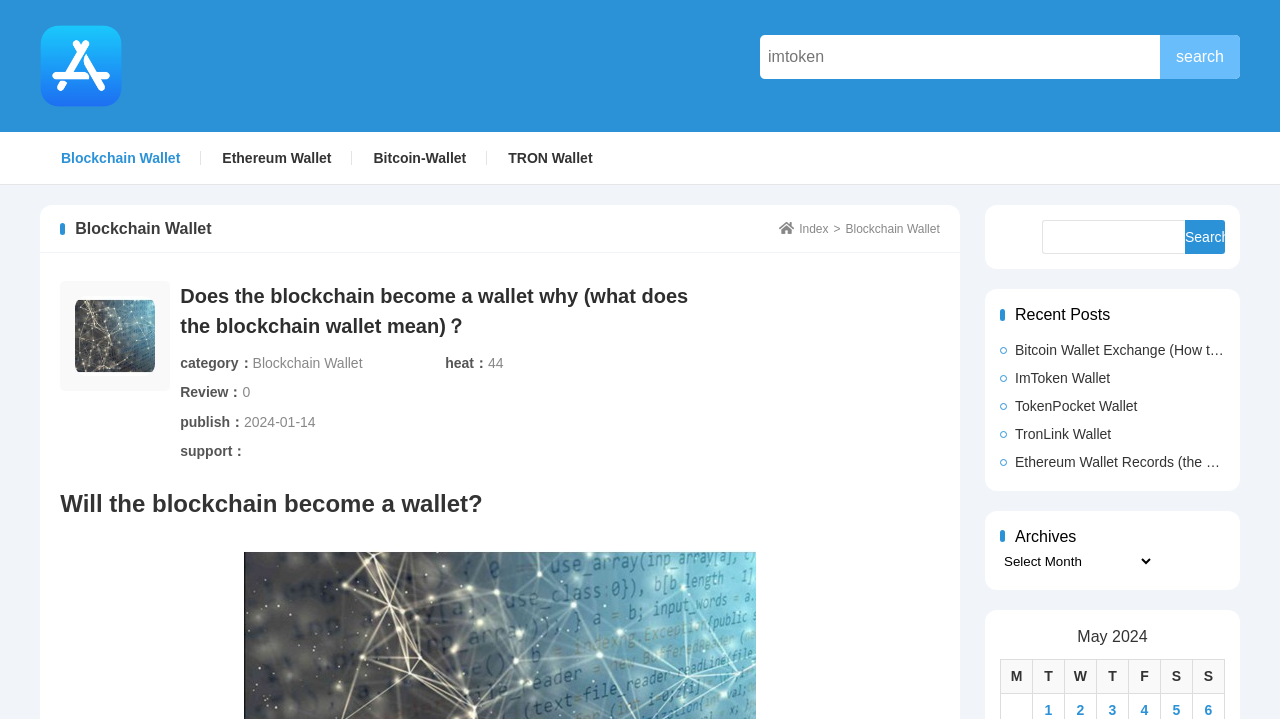What is the purpose of the search bar?
Give a single word or phrase as your answer by examining the image.

Search for wallets